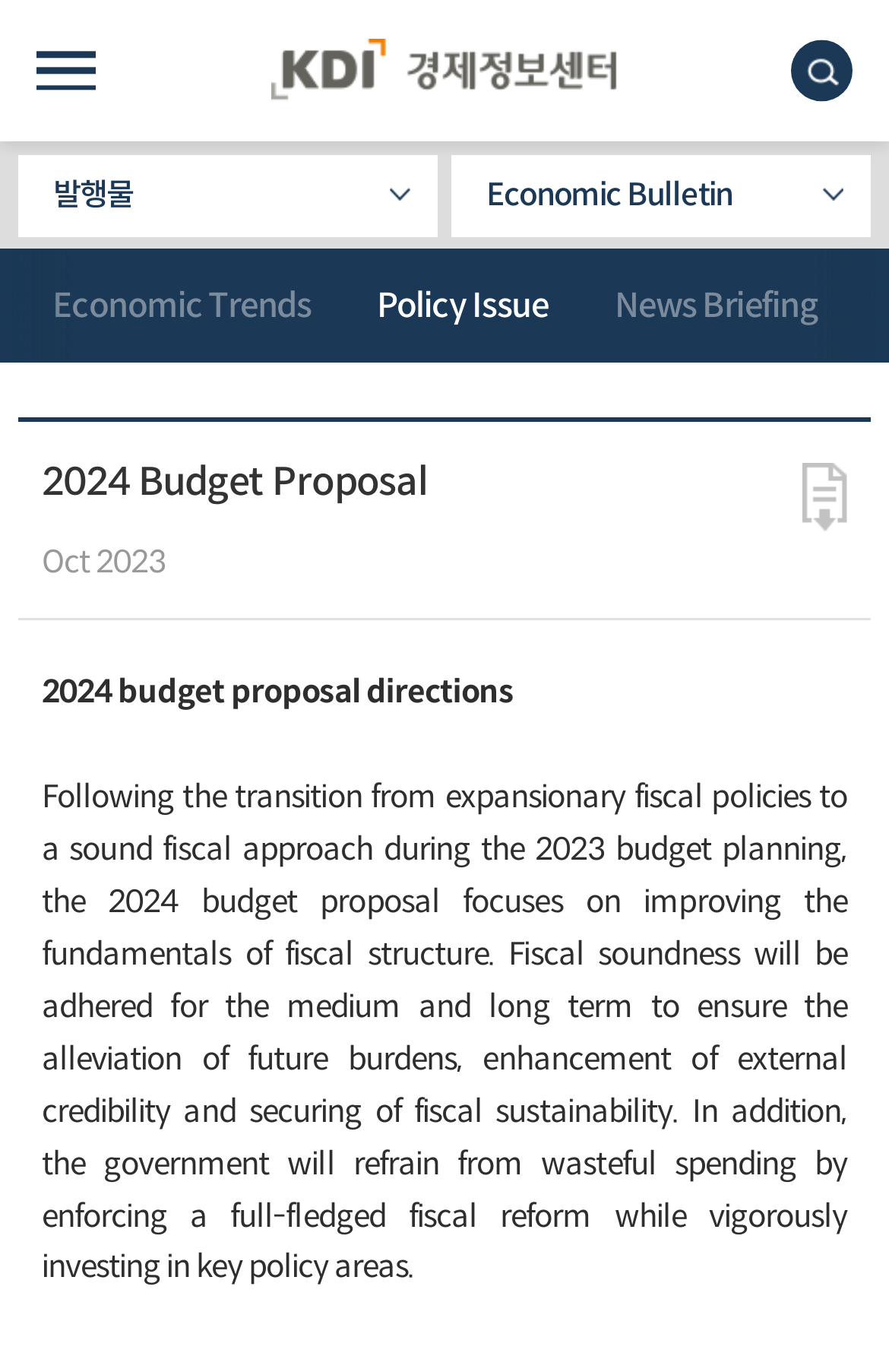Determine the bounding box coordinates of the UI element described by: "Autism Biosolids Conundrum 2.0".

None